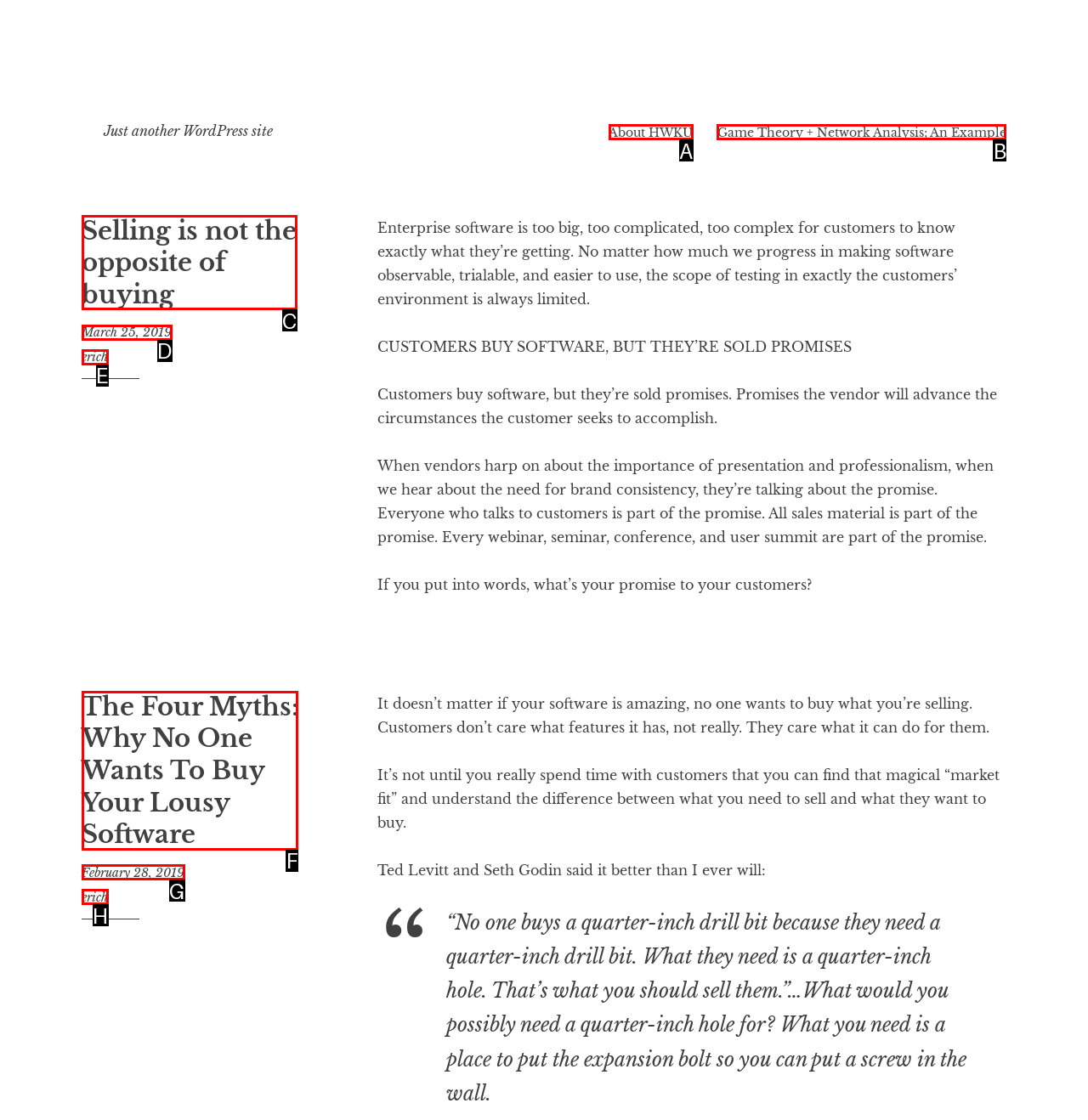Determine which option should be clicked to carry out this task: View the article 'The Four Myths: Why No One Wants To Buy Your Lousy Software'
State the letter of the correct choice from the provided options.

F